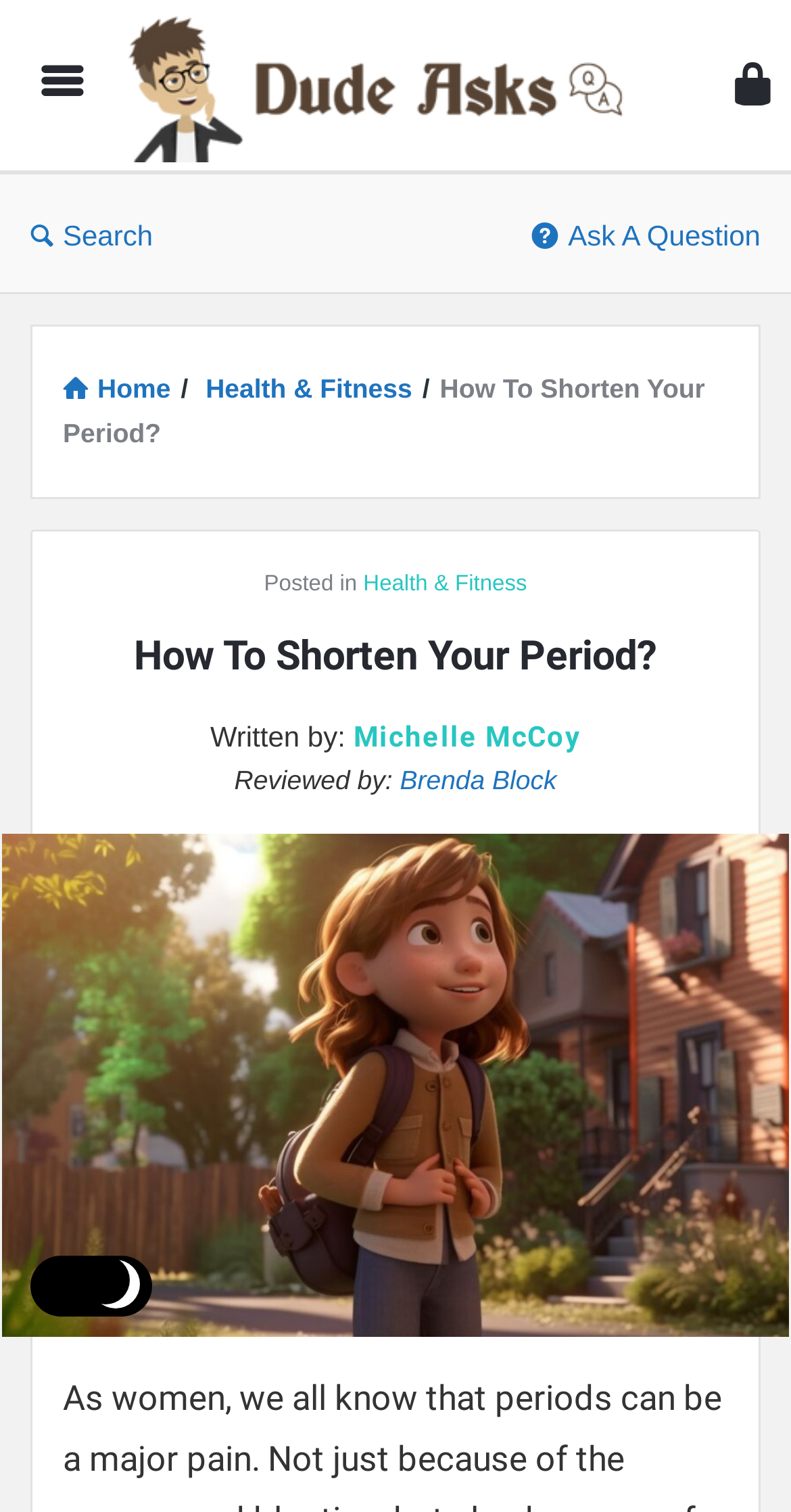Respond to the question with just a single word or phrase: 
What is the category of the article?

Health & Fitness